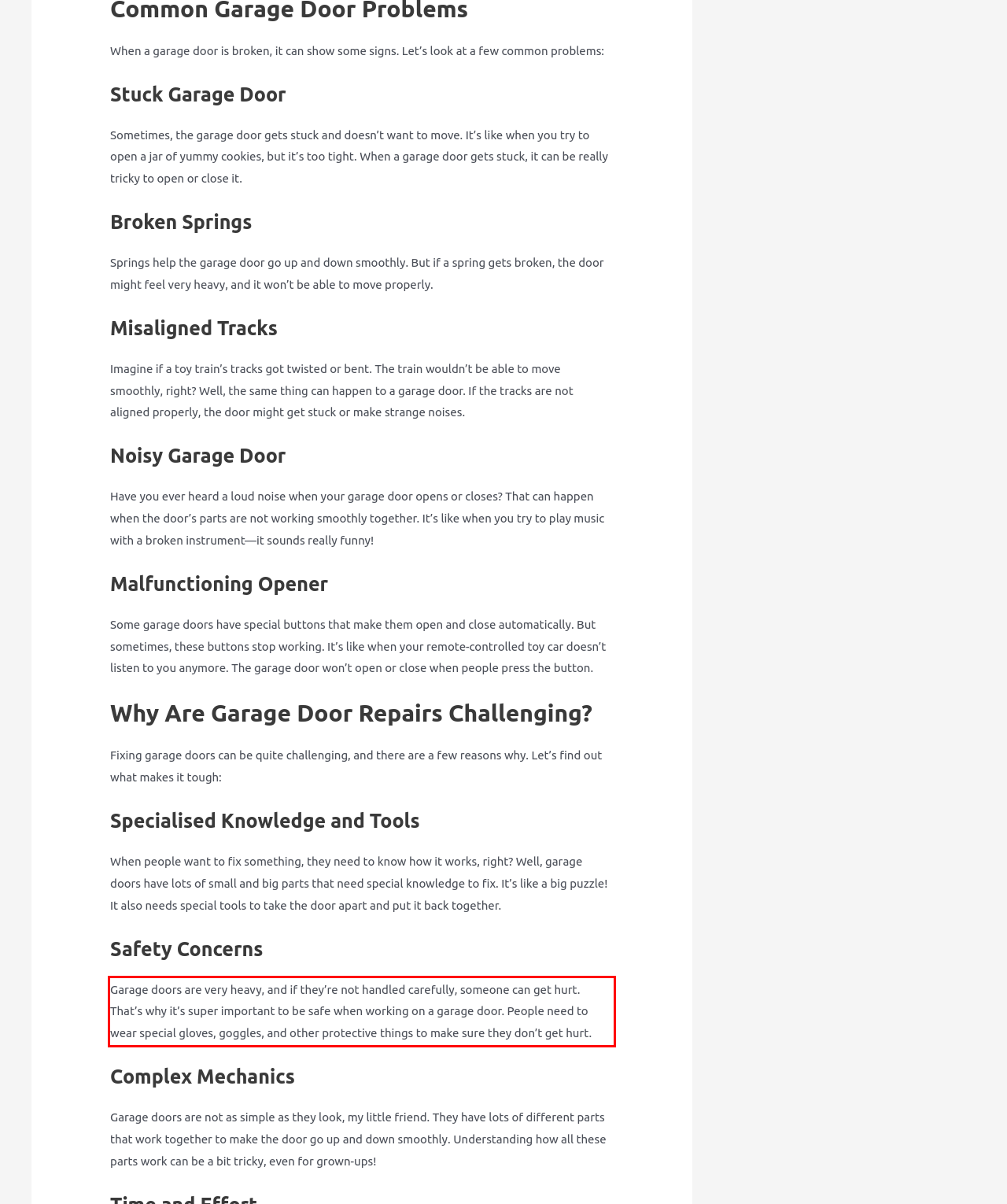Analyze the screenshot of a webpage where a red rectangle is bounding a UI element. Extract and generate the text content within this red bounding box.

Garage doors are very heavy, and if they’re not handled carefully, someone can get hurt. That’s why it’s super important to be safe when working on a garage door. People need to wear special gloves, goggles, and other protective things to make sure they don’t get hurt.